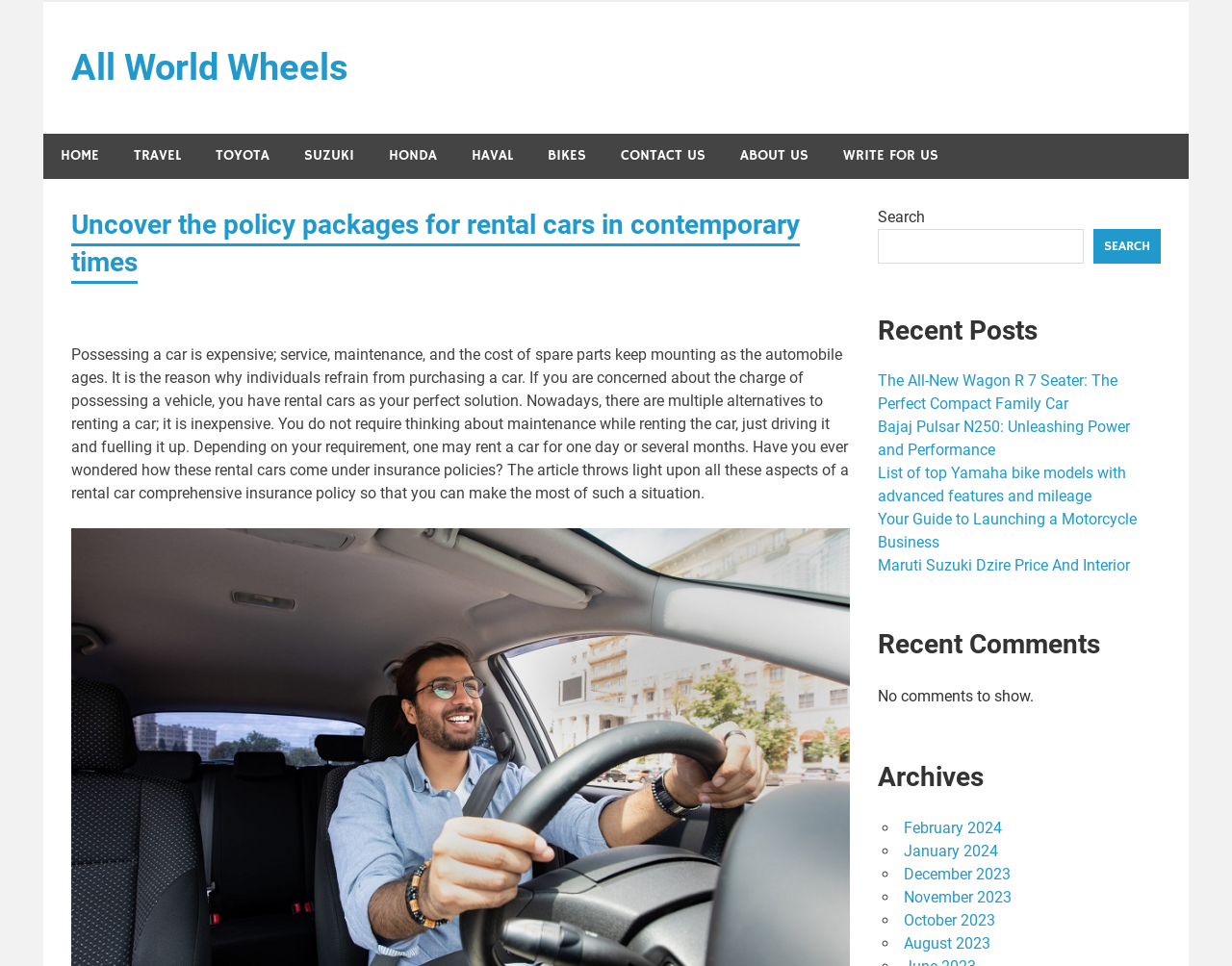Locate the bounding box coordinates of the element that needs to be clicked to carry out the instruction: "Click on the 'BILL STOKES' link". The coordinates should be given as four float numbers ranging from 0 to 1, i.e., [left, top, right, bottom].

None